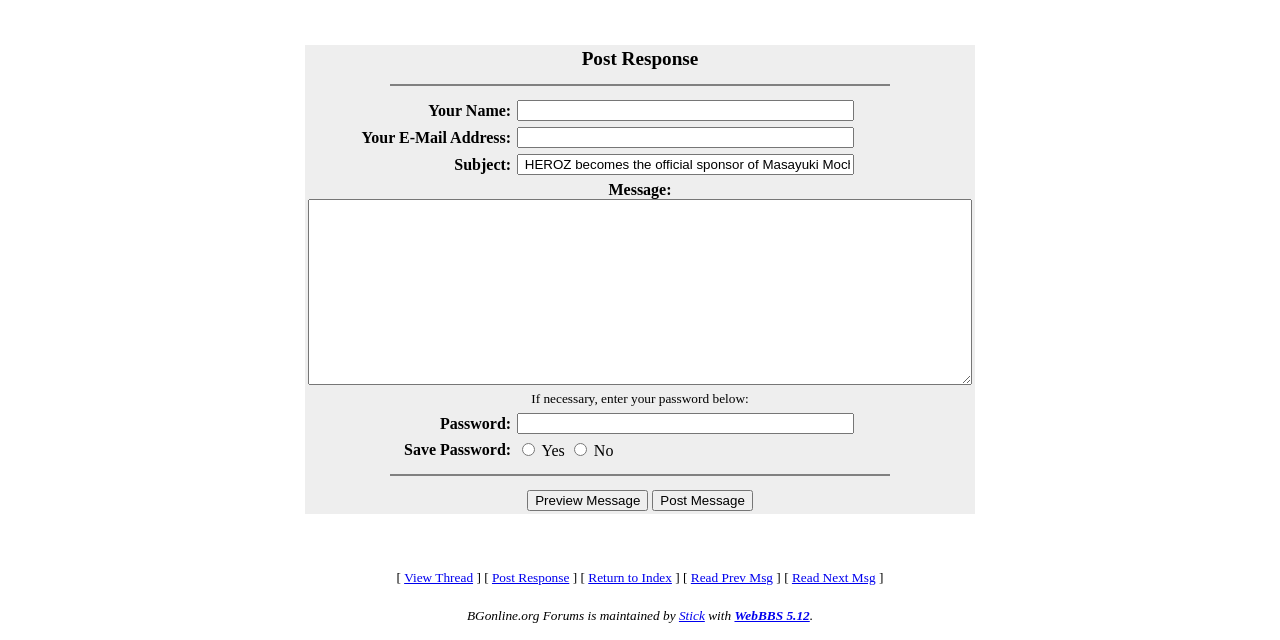Identify the bounding box coordinates for the UI element described as: "Read Next Msg".

[0.619, 0.891, 0.684, 0.914]